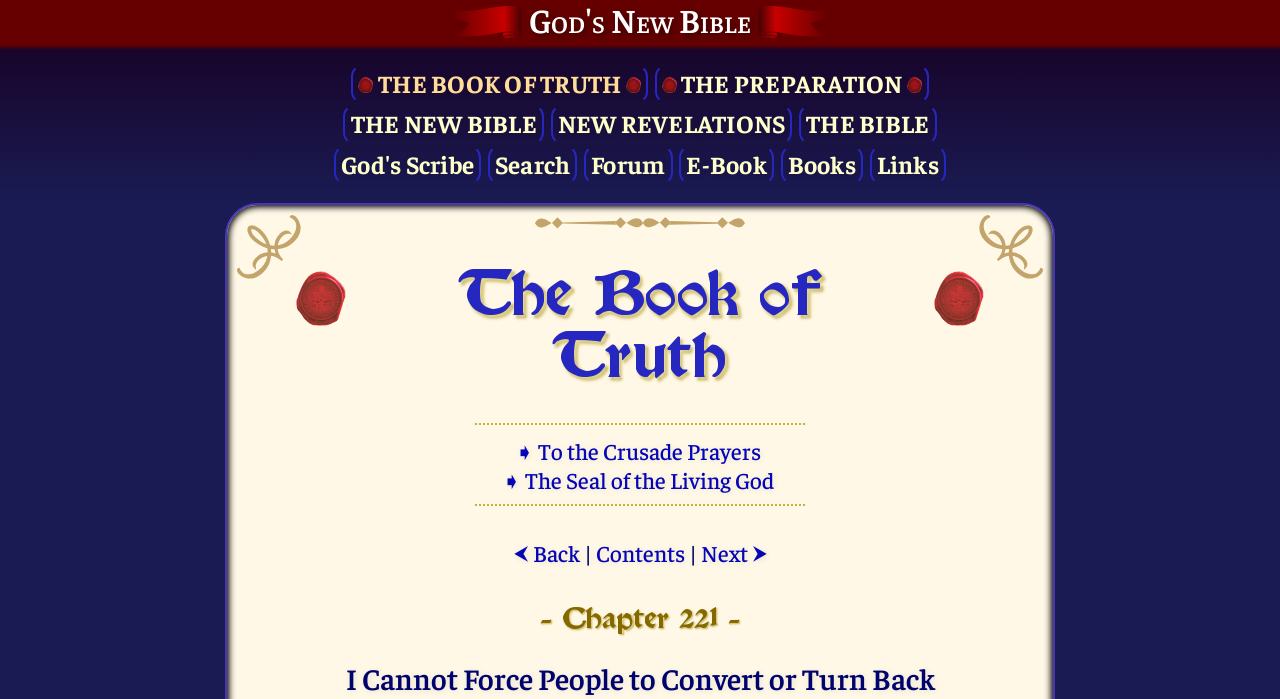Please identify the bounding box coordinates of the clickable area that will allow you to execute the instruction: "View THE BIBLE".

[0.624, 0.149, 0.732, 0.207]